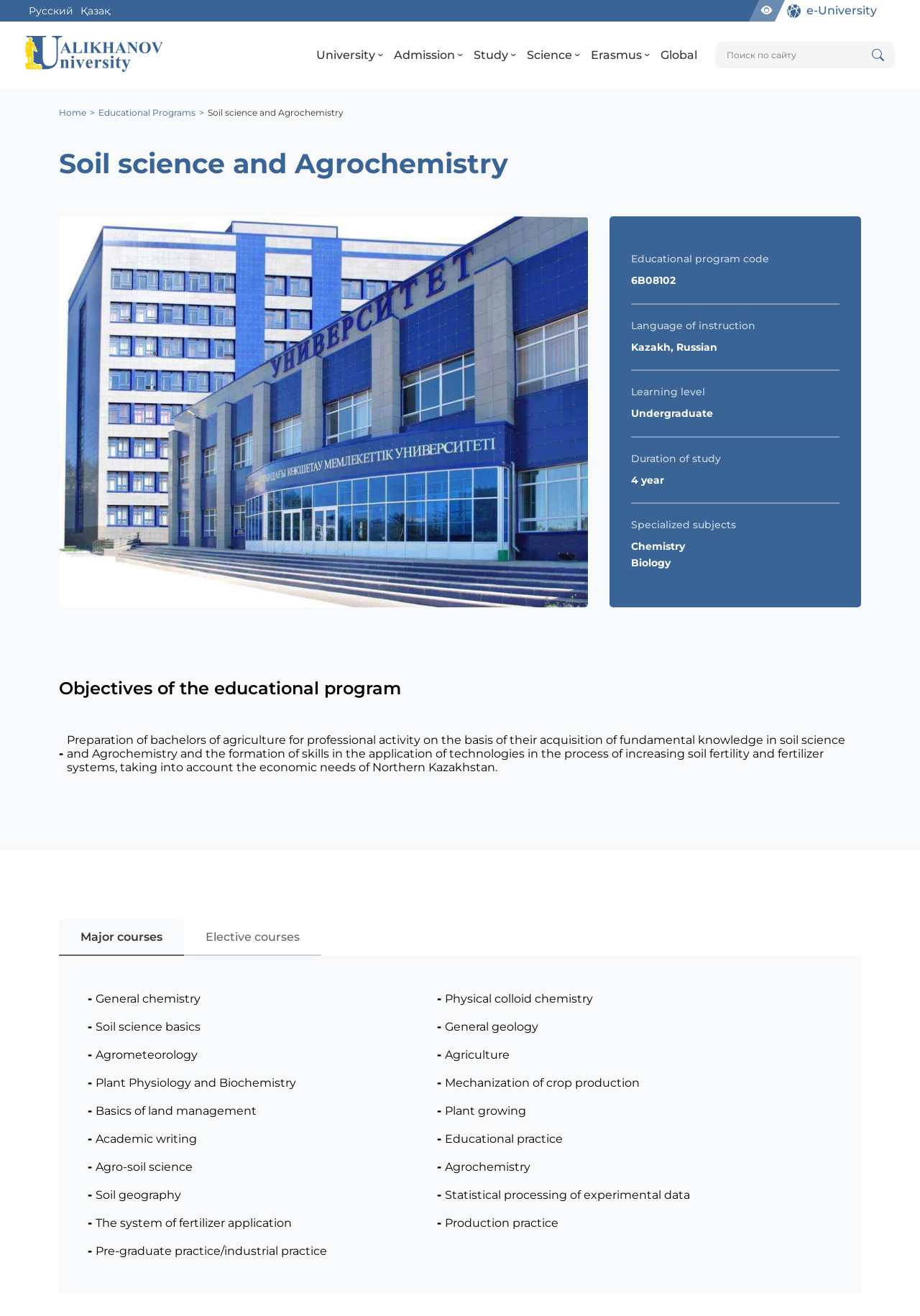Please find the bounding box coordinates of the section that needs to be clicked to achieve this instruction: "Go back to top".

None